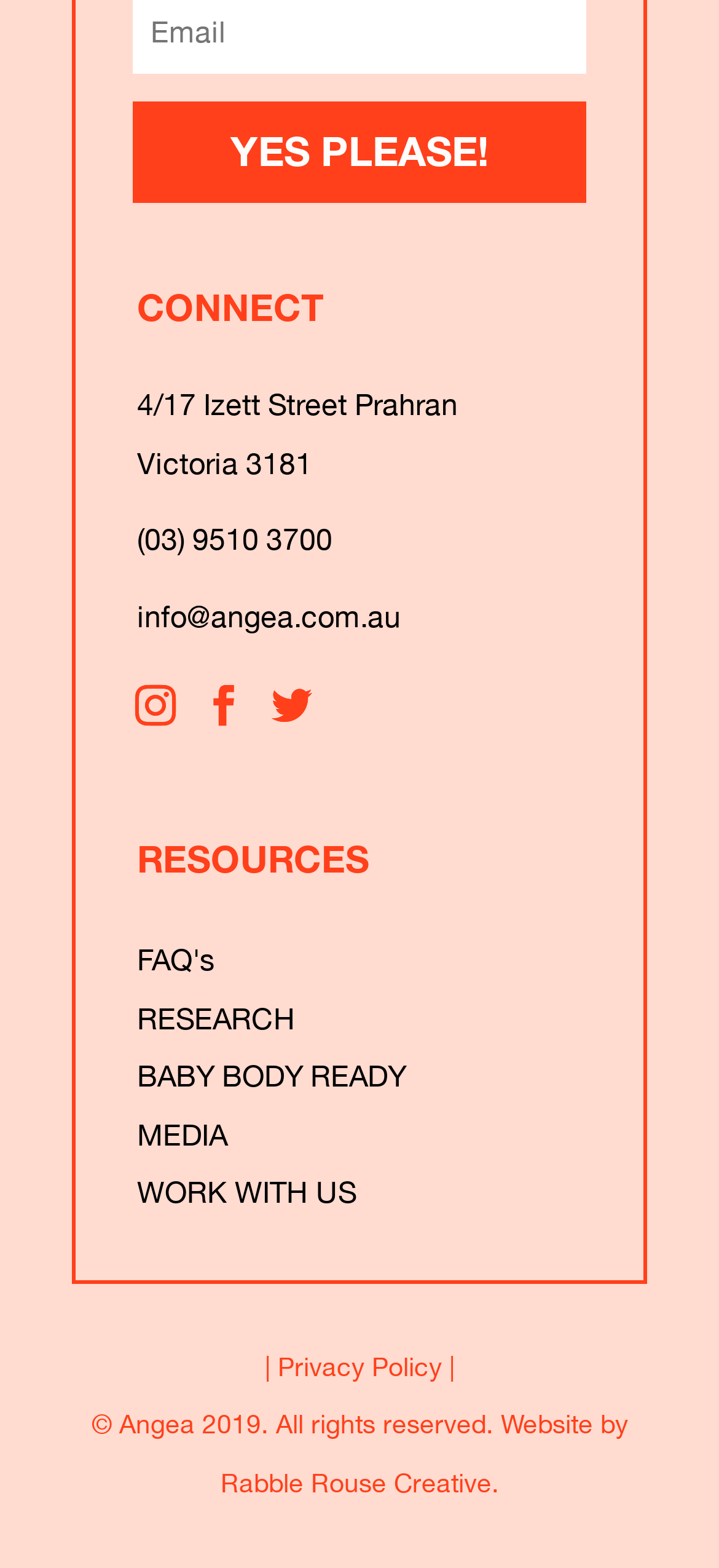Please determine the bounding box coordinates of the section I need to click to accomplish this instruction: "Learn about 'iFit Coach Training'".

None